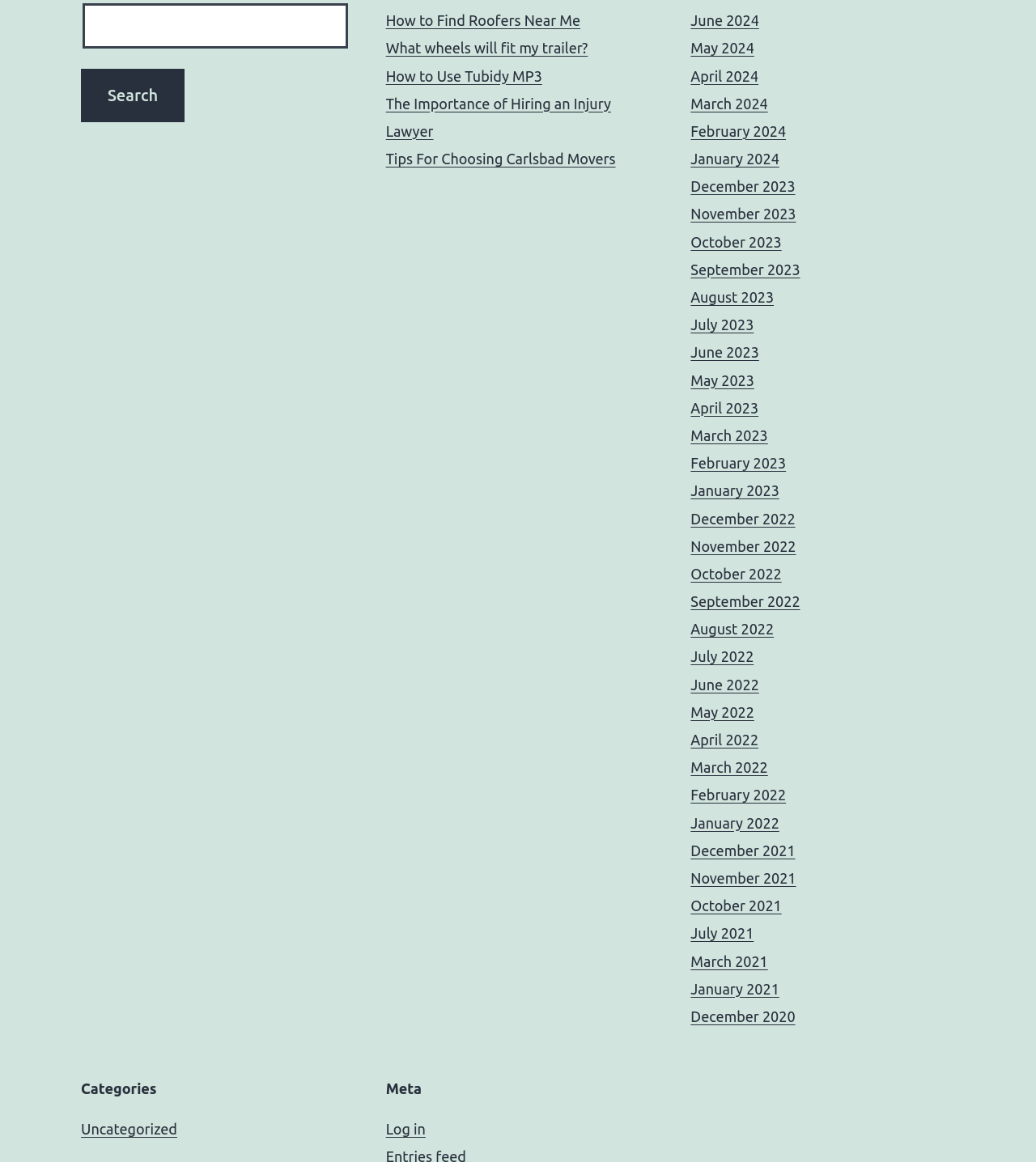Highlight the bounding box coordinates of the element you need to click to perform the following instruction: "Explore the 'Categories' section."

[0.078, 0.96, 0.333, 0.984]